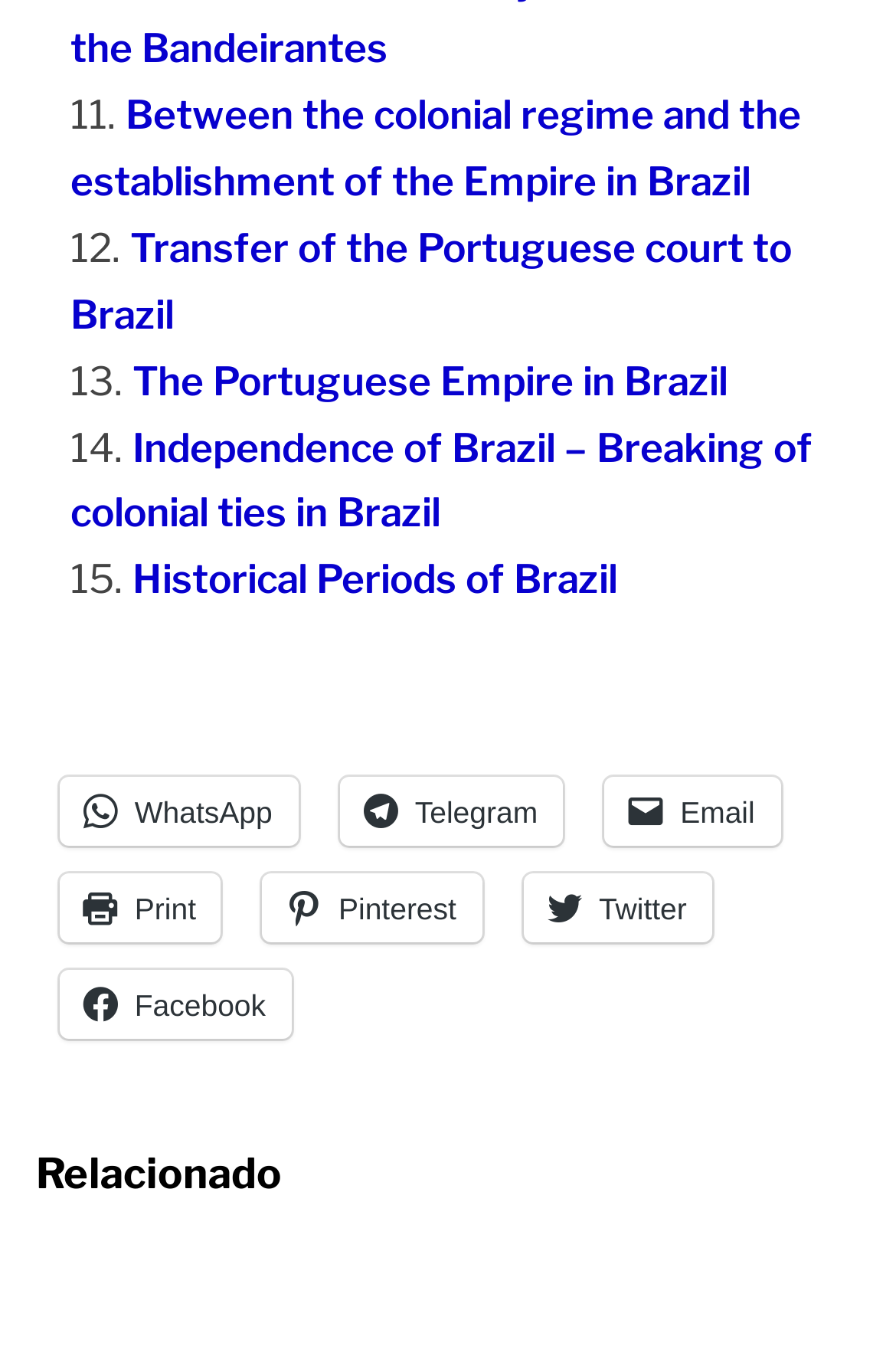Please find the bounding box for the following UI element description. Provide the coordinates in (top-left x, top-left y, bottom-right x, bottom-right y) format, with values between 0 and 1: aria-describedby="email-error" name="fl-subscribe-form-email" placeholder="Email Address"

None